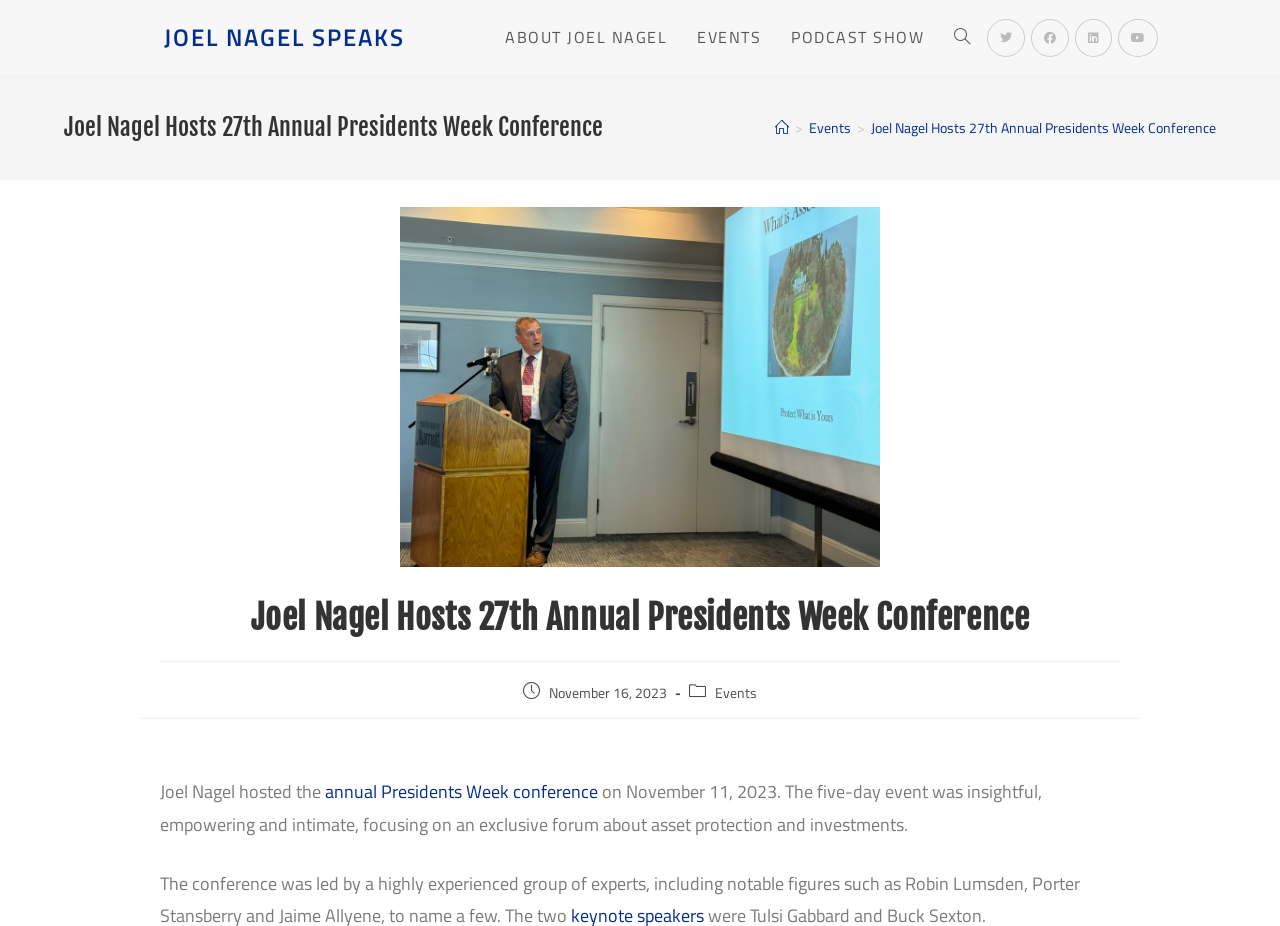What is the name of the church?
Please provide a detailed and thorough answer to the question.

The name of the church can be found in the title of the webpage, 'Living Word Church’s 2023 Toy Drive in San Pedro, Belize', which indicates that the webpage is related to Living Word Church.